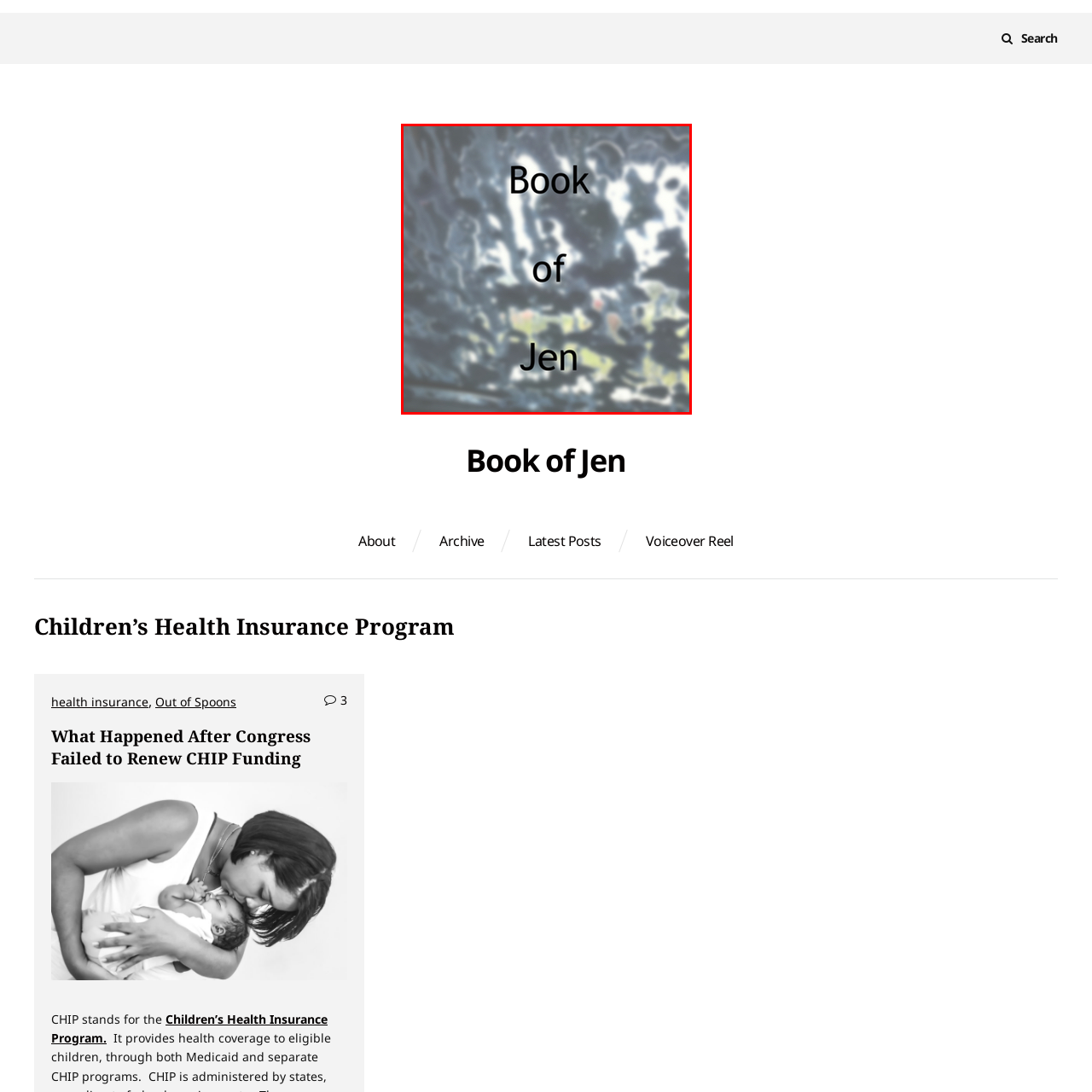Elaborate on the image enclosed by the red box with a detailed description.

The image features the title "Book of Jen" prominently displayed in bold, clear text against a blurred, abstract background that hints at depth and texture. The words are artistically layered, with "Book" at the top, followed by "of" in the center, and "Jen" at the bottom, creating a visually appealing and engaging composition. This title is associated with content related to the Children's Health Insurance Program, suggesting a focus on themes of care, support, and advocacy for children's health. The blurred background may symbolize the complexity and challenges within this important topic, inviting viewers to explore the message further.